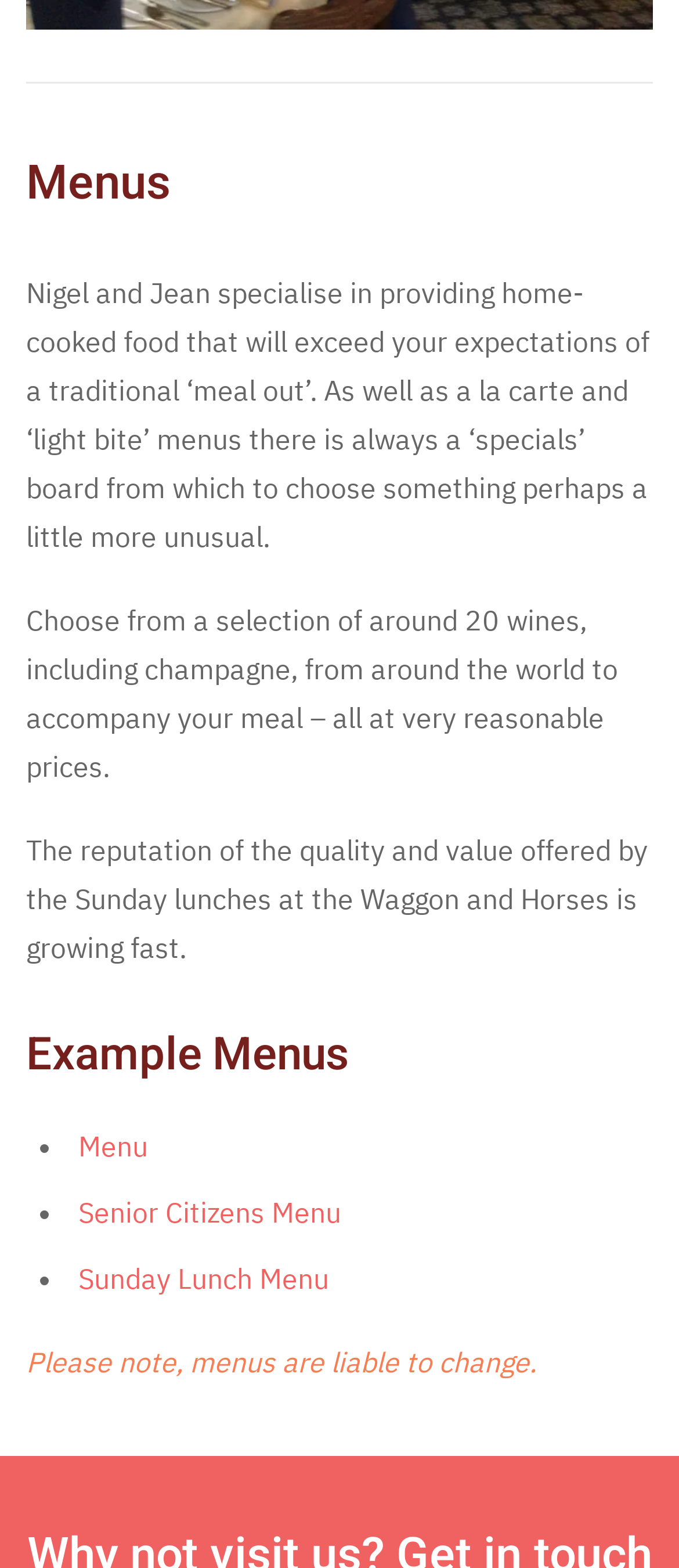What type of food is served at the Waggon and Horses?
Answer the question with as much detail as you can, using the image as a reference.

Based on the StaticText element, it is mentioned that Nigel and Jean specialise in providing home-cooked food that will exceed your expectations of a traditional ‘meal out’.